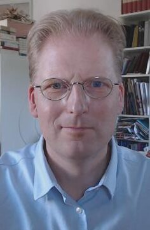Formulate a detailed description of the image content.

The image features a person with light-colored hair and glasses, presenting a neutral expression while facing the camera. They are wearing a light blue shirt, which adds a professional touch to their appearance. The background consists of bookshelves filled with various books and materials, suggesting an academic or intellectual environment. This image may accompany content related to personal reflections or insights, particularly concerning topics in technology and wireless communications, as indicated by the surrounding context of the website.